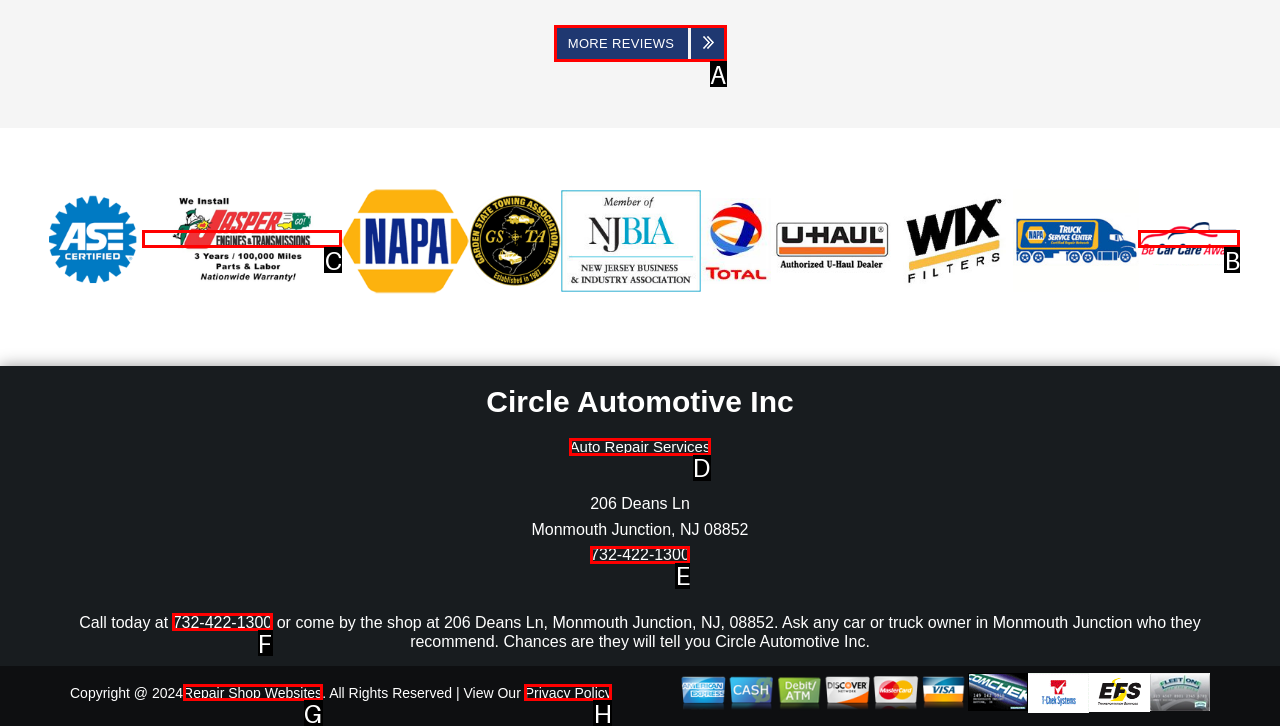To perform the task "Click the 'About' link", which UI element's letter should you select? Provide the letter directly.

None